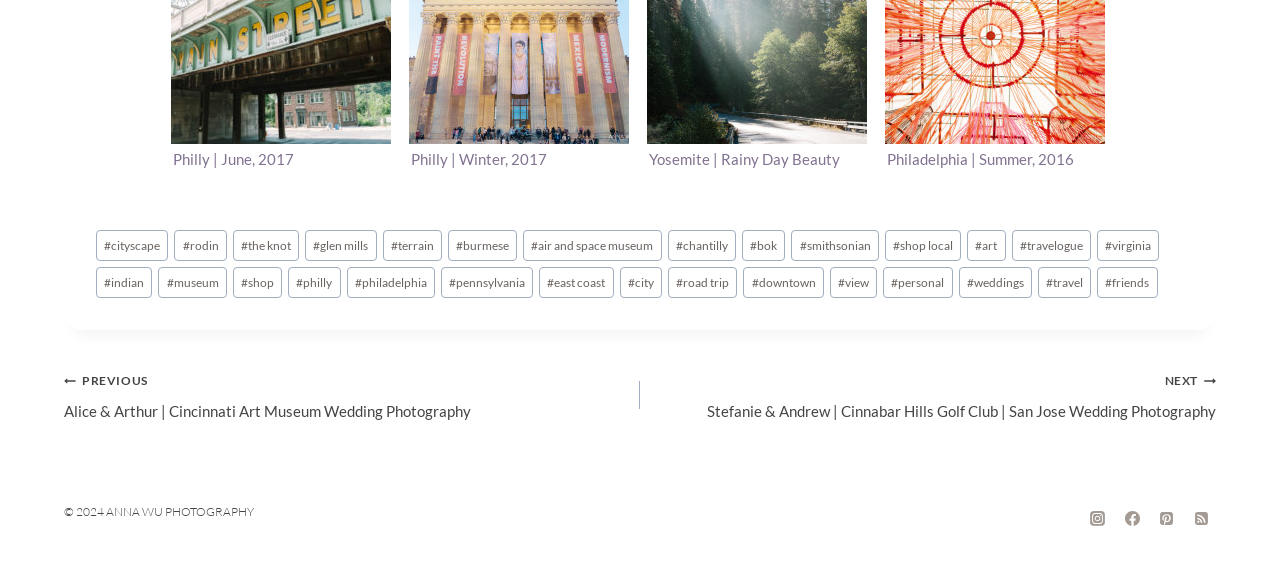Can you find the bounding box coordinates for the element to click on to achieve the instruction: "Go to the previous post"?

[0.05, 0.652, 0.5, 0.751]